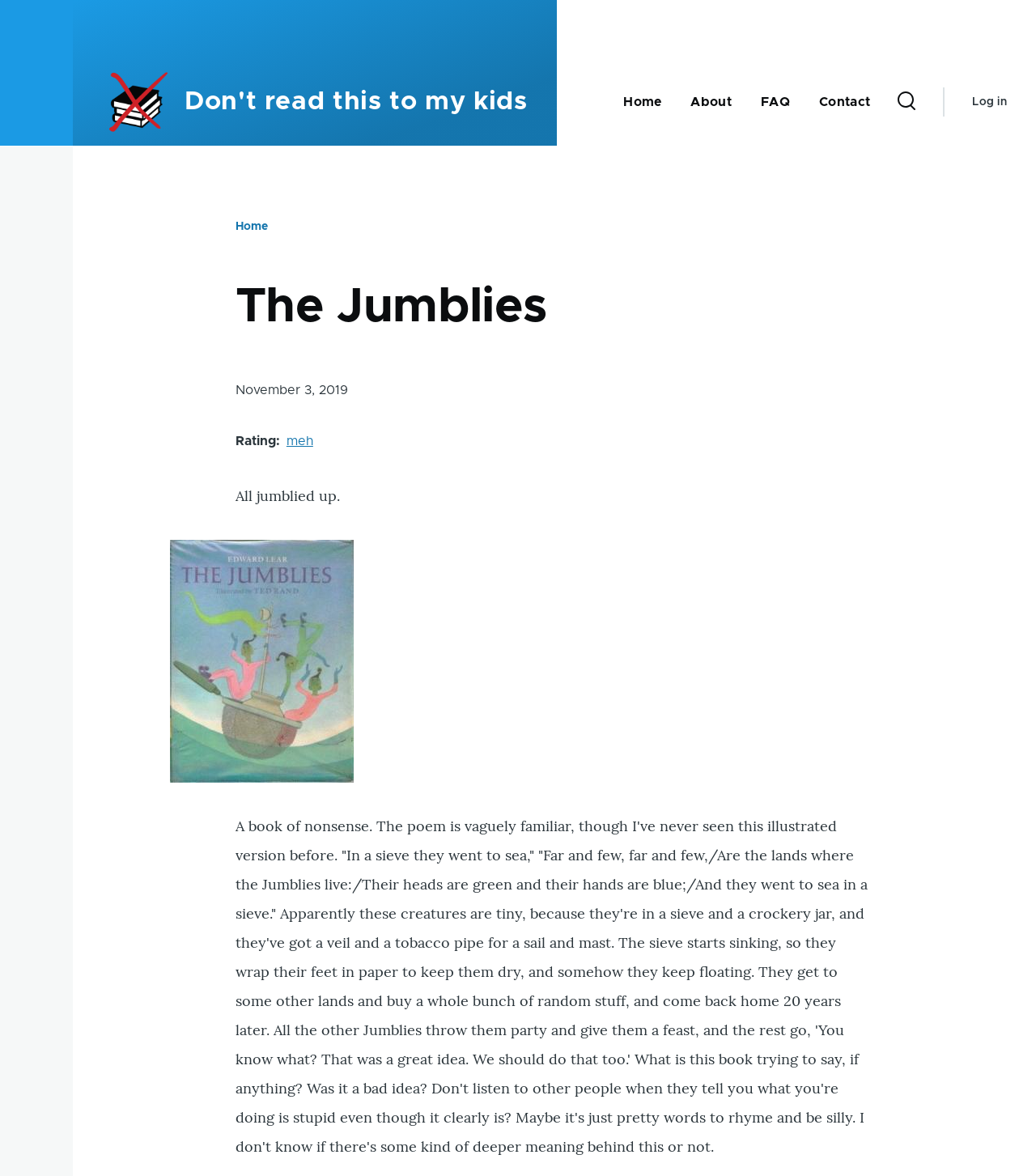Provide the bounding box coordinates of the HTML element described by the text: "Skip to main content". The coordinates should be in the format [left, top, right, bottom] with values between 0 and 1.

[0.0, 0.0, 1.0, 0.012]